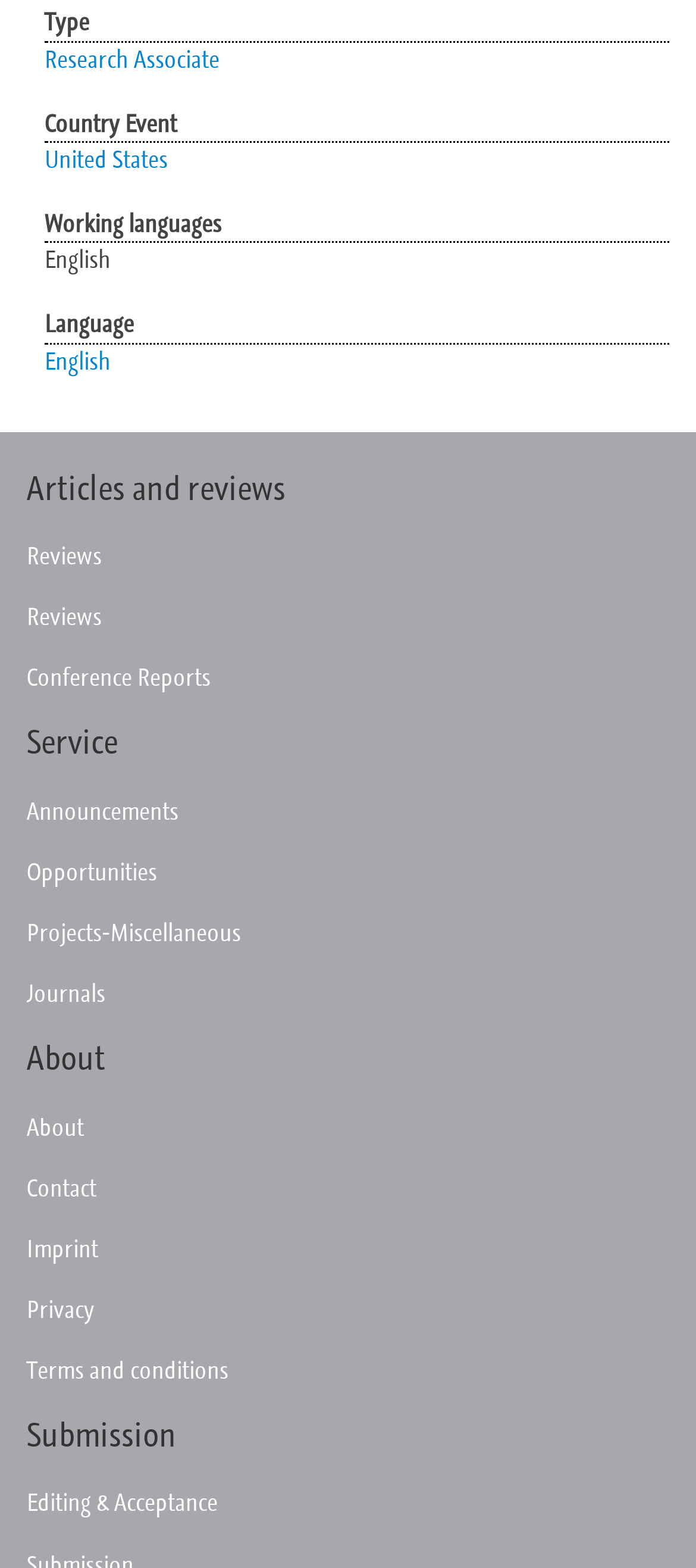Find the bounding box coordinates for the element that must be clicked to complete the instruction: "View Reviews". The coordinates should be four float numbers between 0 and 1, indicated as [left, top, right, bottom].

[0.038, 0.336, 1.0, 0.372]